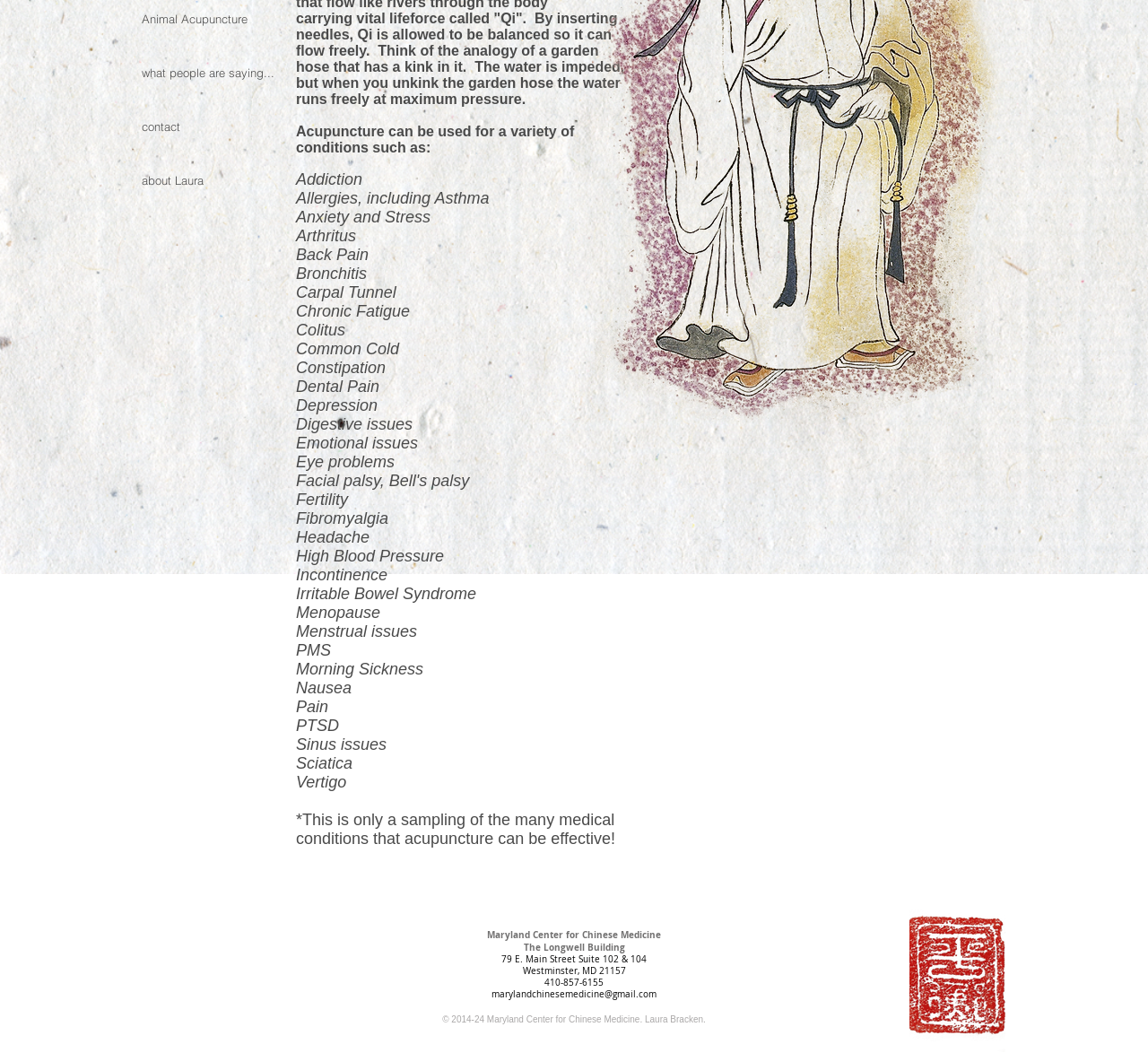Find the coordinates for the bounding box of the element with this description: "about Laura".

[0.118, 0.147, 0.245, 0.196]